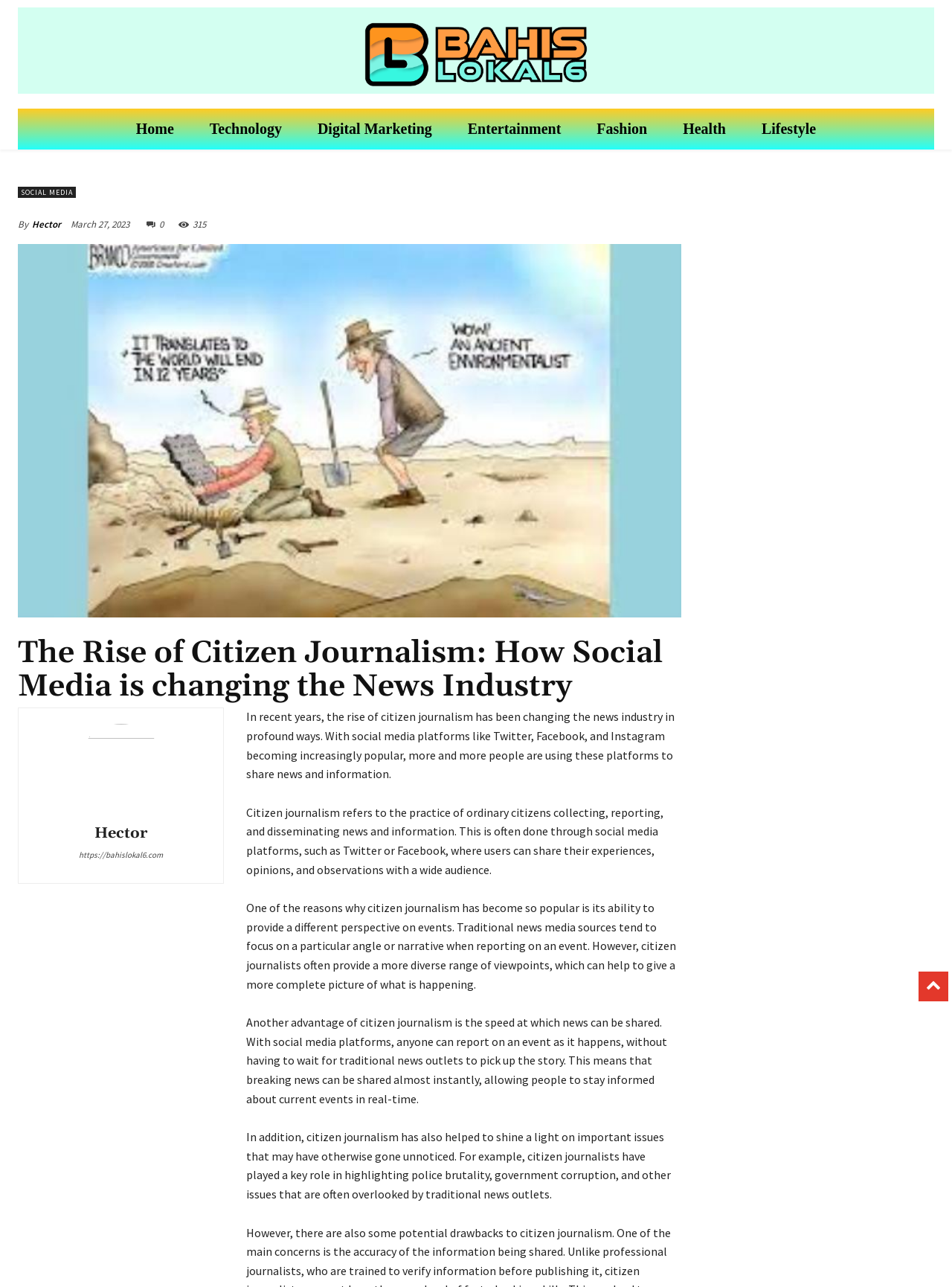Provide the bounding box coordinates for the UI element described in this sentence: "Technology". The coordinates should be four float values between 0 and 1, i.e., [left, top, right, bottom].

[0.201, 0.085, 0.315, 0.116]